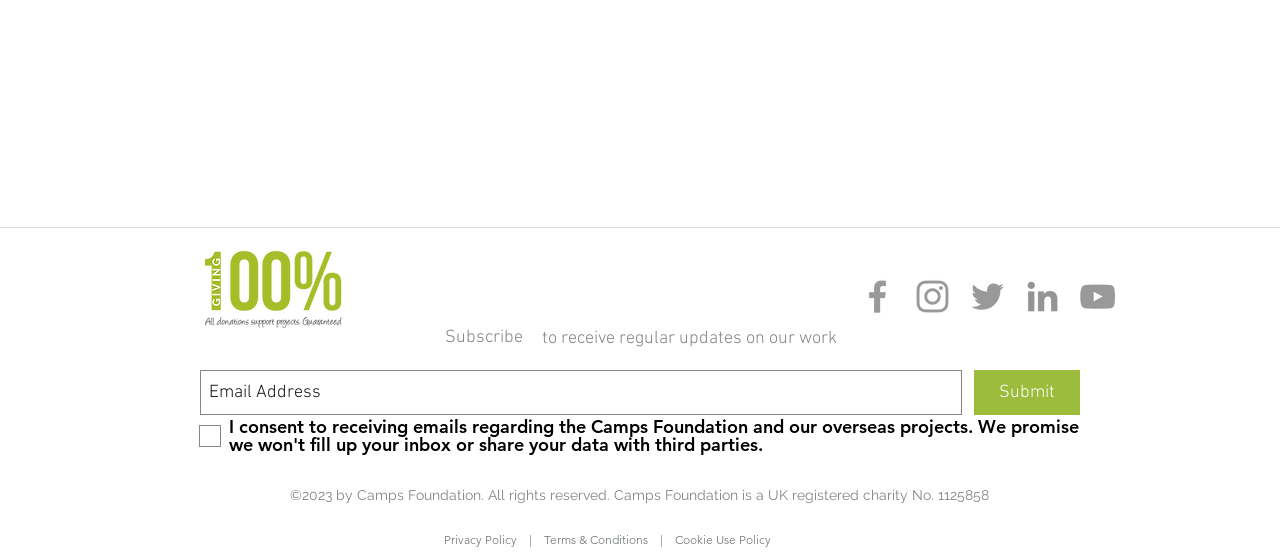Specify the bounding box coordinates of the area to click in order to execute this command: 'Click the Facebook Icon'. The coordinates should consist of four float numbers ranging from 0 to 1, and should be formatted as [left, top, right, bottom].

[0.669, 0.495, 0.702, 0.573]